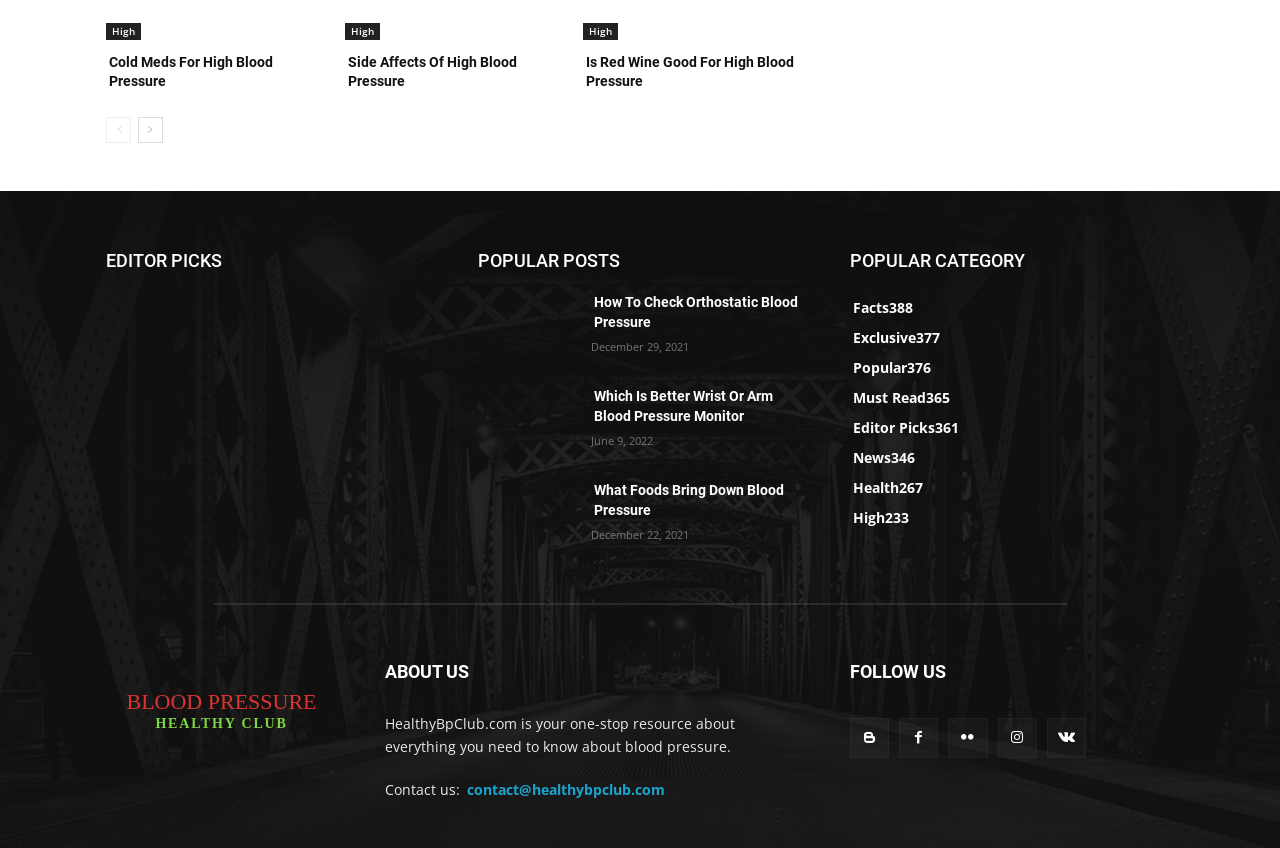Find the bounding box coordinates for the element that must be clicked to complete the instruction: "Read 'How To Check Orthostatic Blood Pressure'". The coordinates should be four float numbers between 0 and 1, indicated as [left, top, right, bottom].

[0.373, 0.342, 0.449, 0.422]